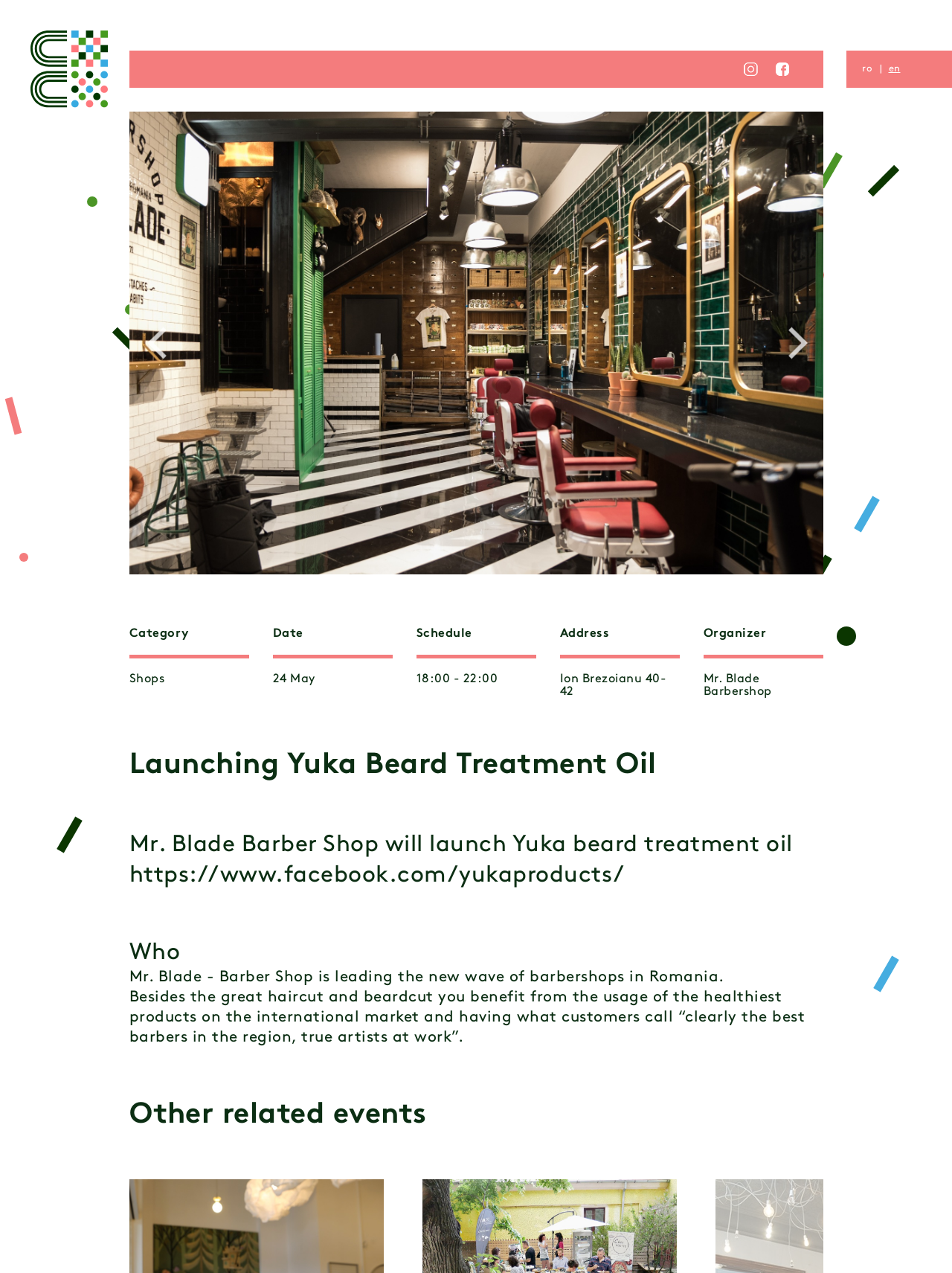What is the product being launched?
Using the information from the image, give a concise answer in one word or a short phrase.

Yuka beard treatment oil